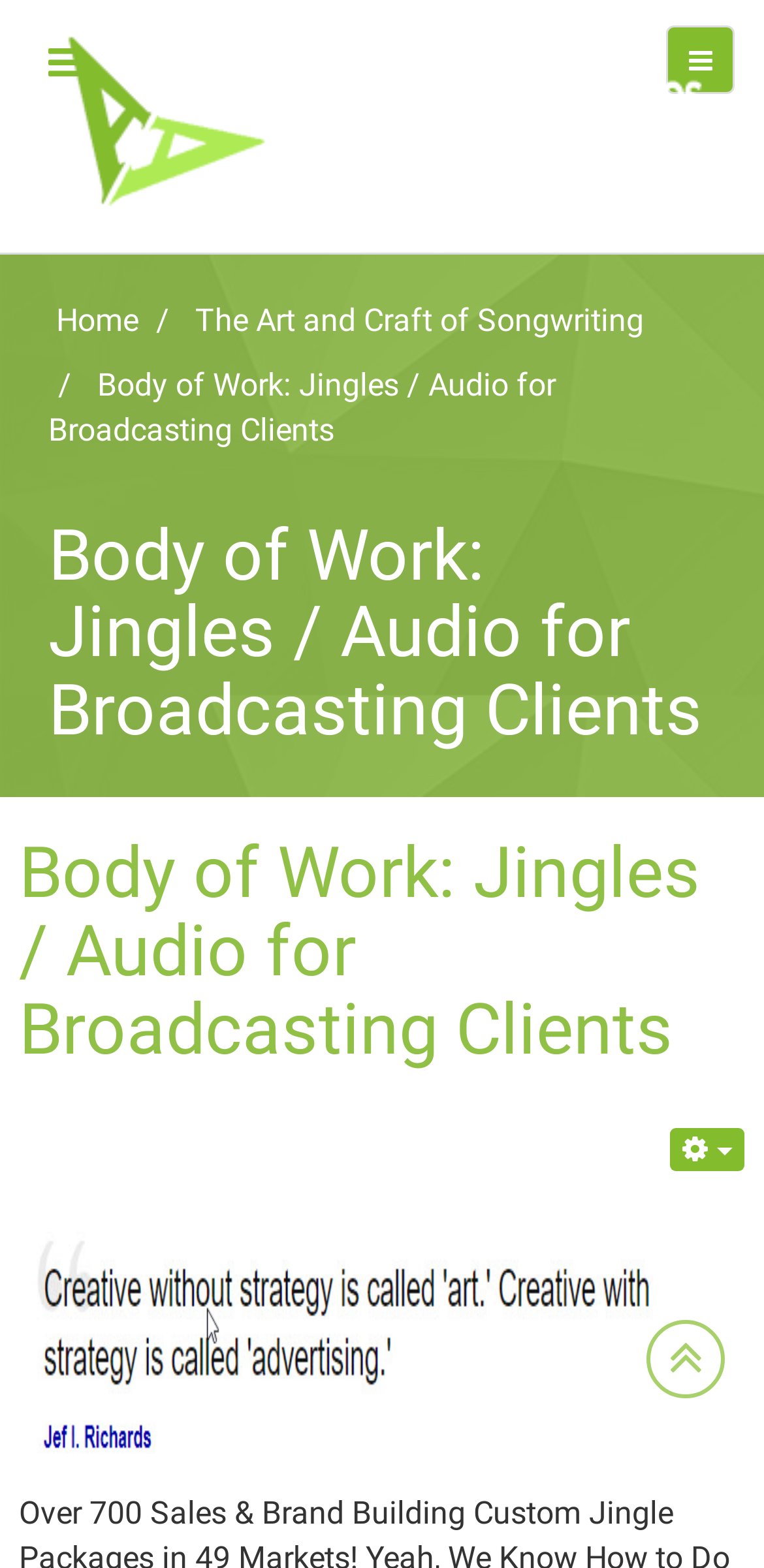Given the following UI element description: "Home", find the bounding box coordinates in the webpage screenshot.

[0.074, 0.192, 0.181, 0.216]